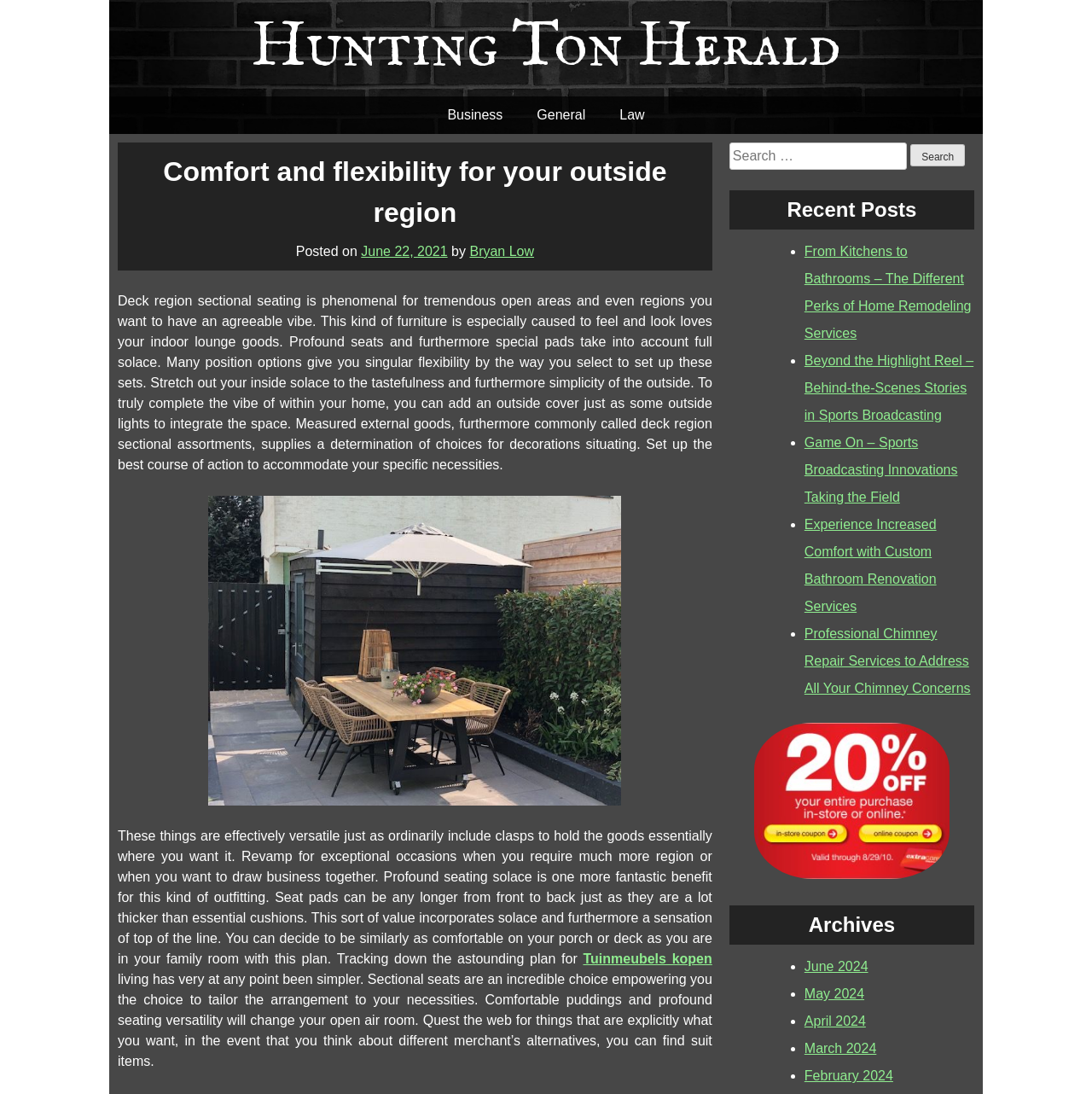Please specify the bounding box coordinates of the clickable section necessary to execute the following command: "Click on the 'Business' link".

[0.394, 0.088, 0.476, 0.122]